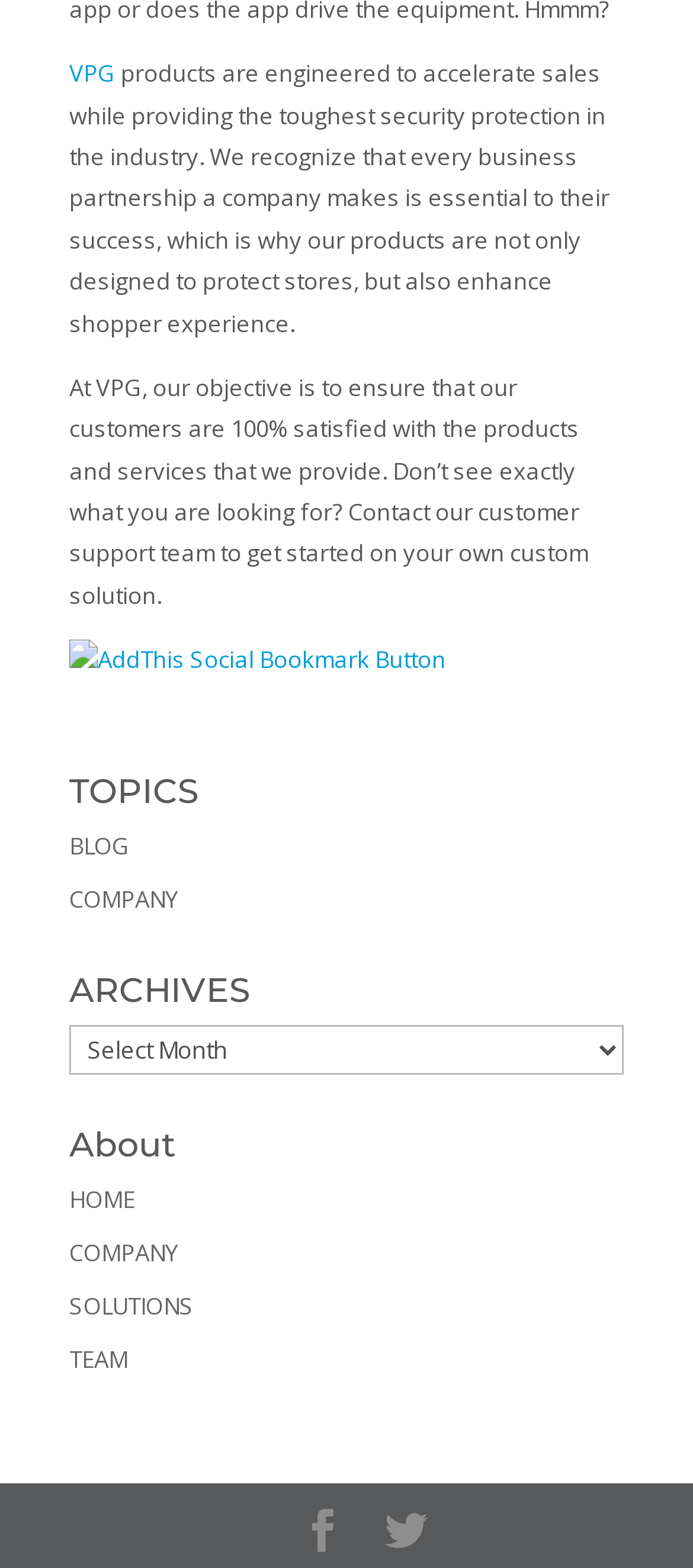What is the company's objective?
Give a detailed explanation using the information visible in the image.

The company's objective is mentioned in the second paragraph of text, which states that 'At VPG, our objective is to ensure that our customers are 100% satisfied with the products and services that we provide.'